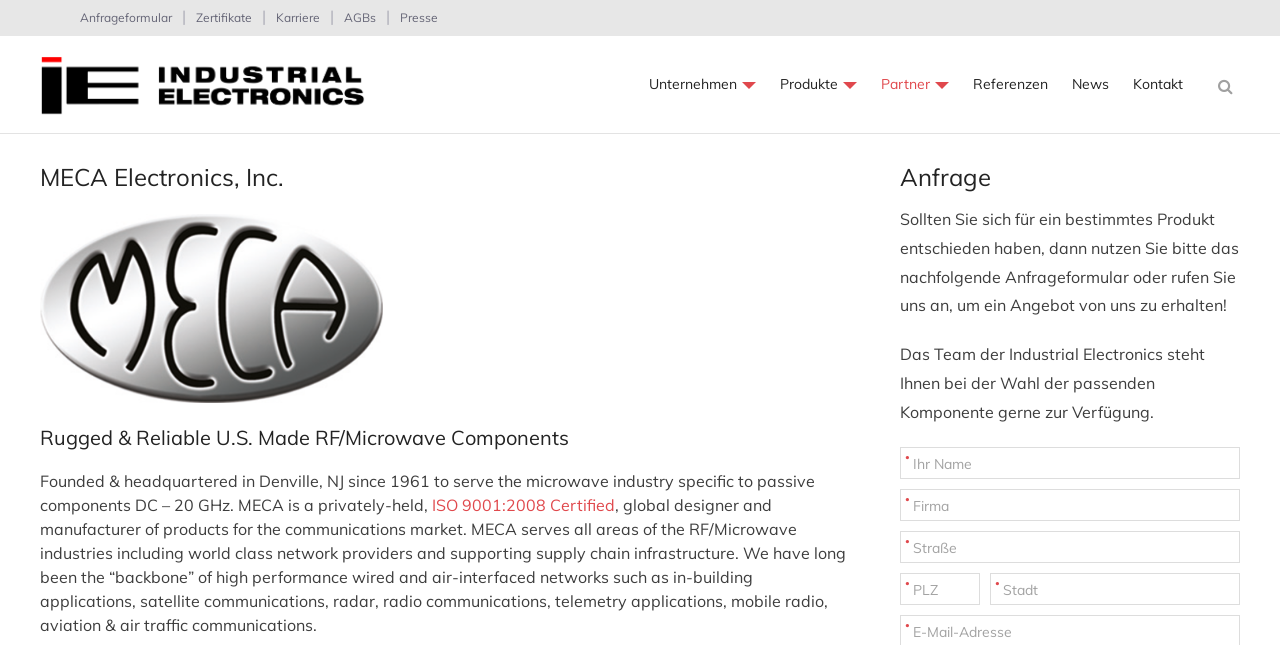Detail the features and information presented on the webpage.

The webpage is about MECA Electronics, Inc., a company that specializes in rugged and reliable U.S.-made RF/microwave components. At the top left corner, there is a logo image with a link to the homepage. Below the logo, there are two headings that introduce the company and its products. 

On the top right corner, there are six links to different sections of the website, including "Anfrageformular", "Zertifikate", "Karriere", "AGBs", "Presse", and a search icon. 

Below these links, there is a layout table that contains seven links to various pages, including "Unternehmen", "Produkte", "Partner", "Referenzen", "News", "Kontakt", and a social media icon.

The main content of the webpage is divided into two sections. The left section contains a brief introduction to the company, its history, and its products. The right section is a contact form with several text boxes for users to input their information, including name, company, street, postal code, and city. There are also two static texts that provide instructions on how to use the contact form.

There are a total of 7 links to other pages, 2 headings, 5 static texts, 1 image, and 5 text boxes on the webpage. The overall layout is organized, with clear headings and concise text.